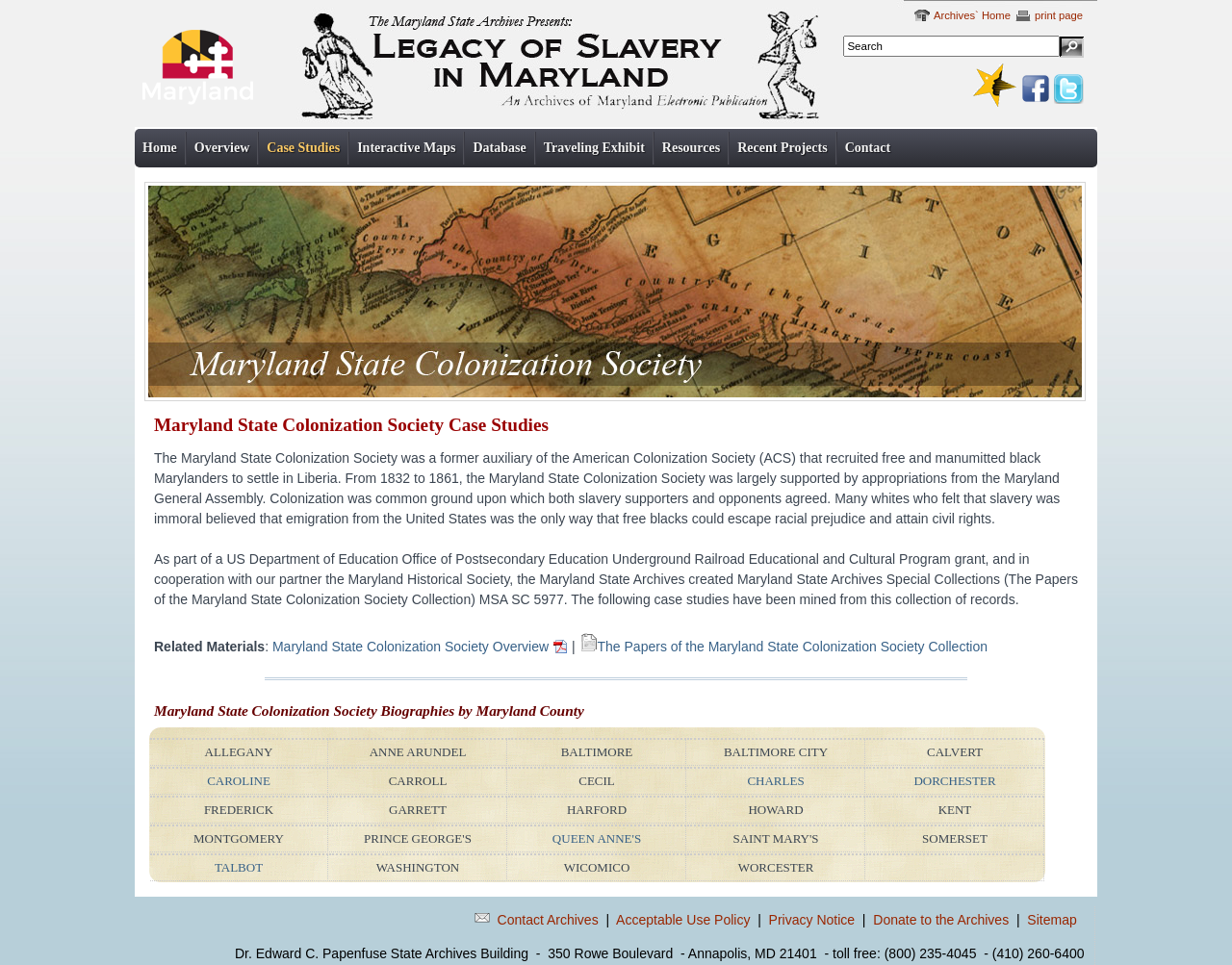Extract the main title from the webpage.

Maryland State Colonization Society Case Studies